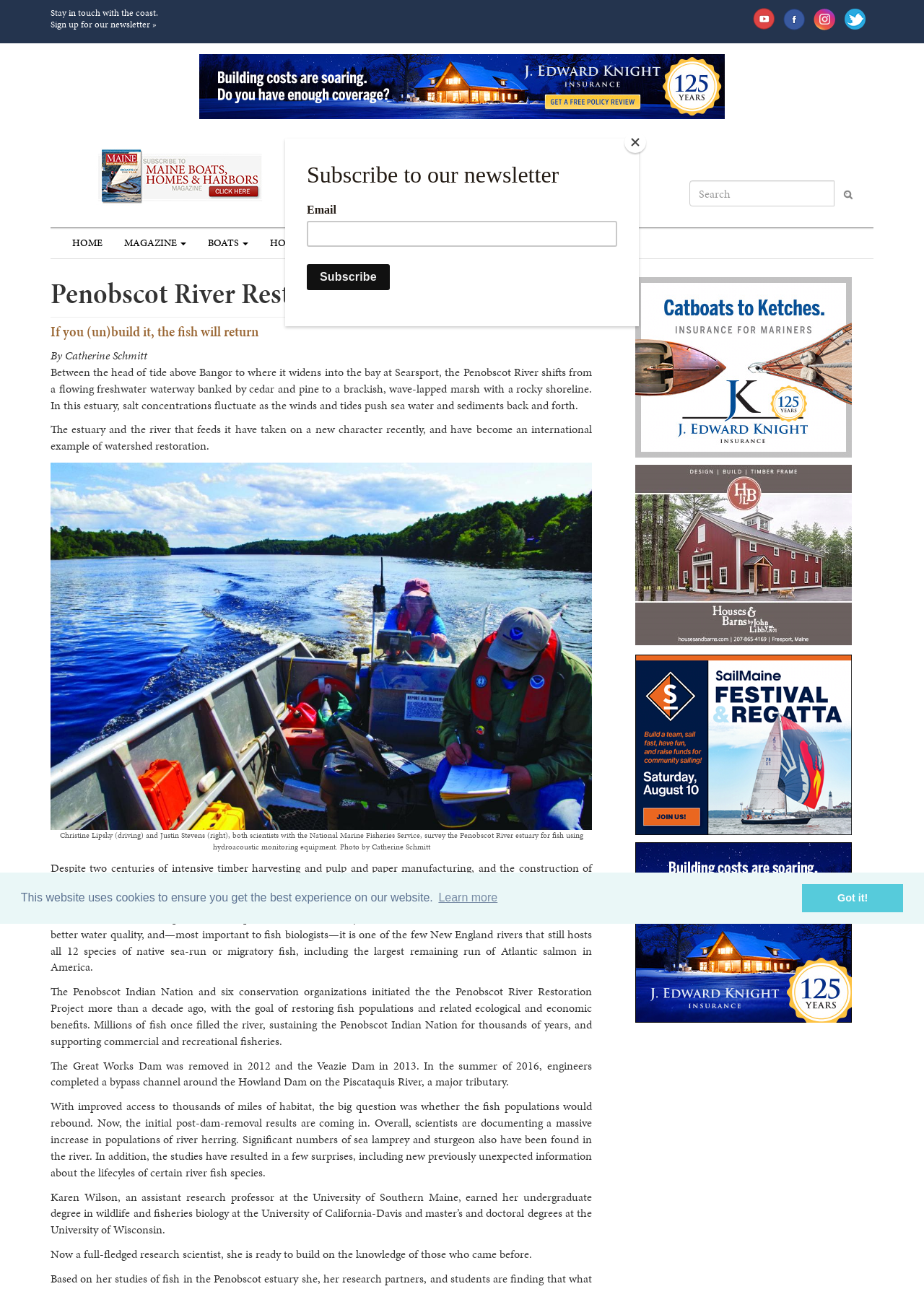Use a single word or phrase to answer the question: What is the name of the research professor mentioned in the article?

Karen Wilson